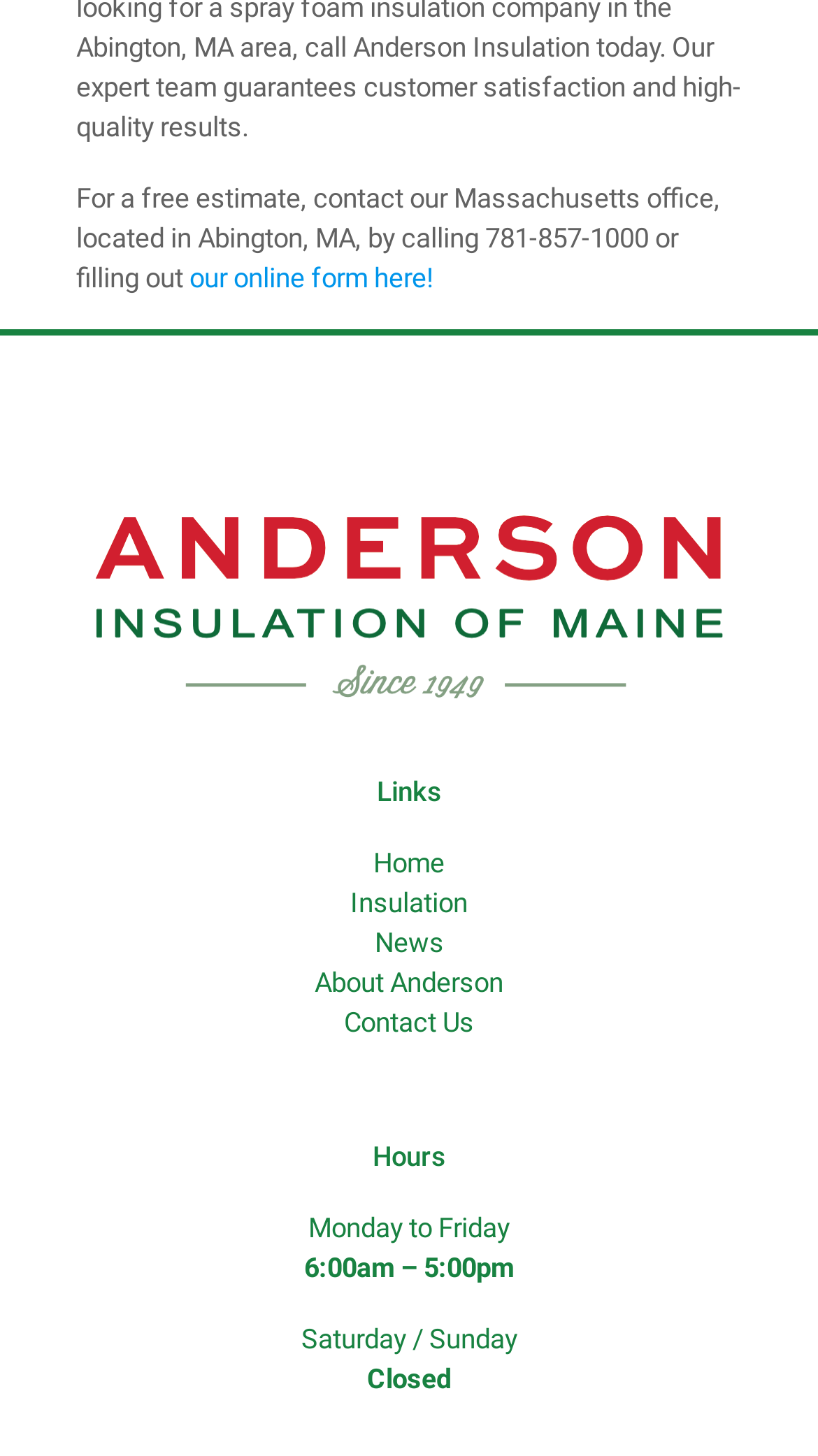Provide the bounding box coordinates of the HTML element described as: "News". The bounding box coordinates should be four float numbers between 0 and 1, i.e., [left, top, right, bottom].

[0.458, 0.637, 0.542, 0.659]